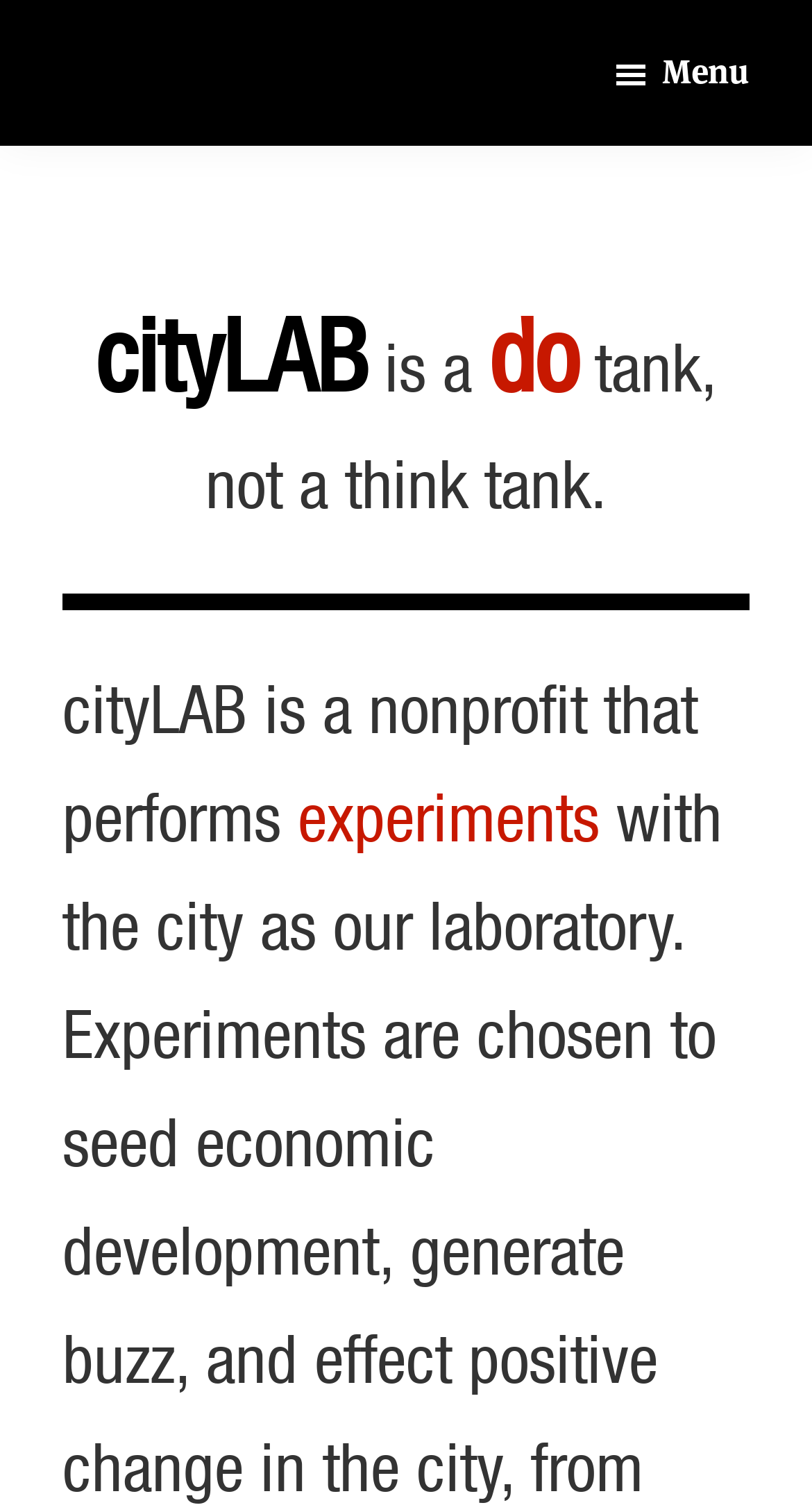Answer with a single word or phrase: 
What is located at the top right corner of the webpage?

Menu button